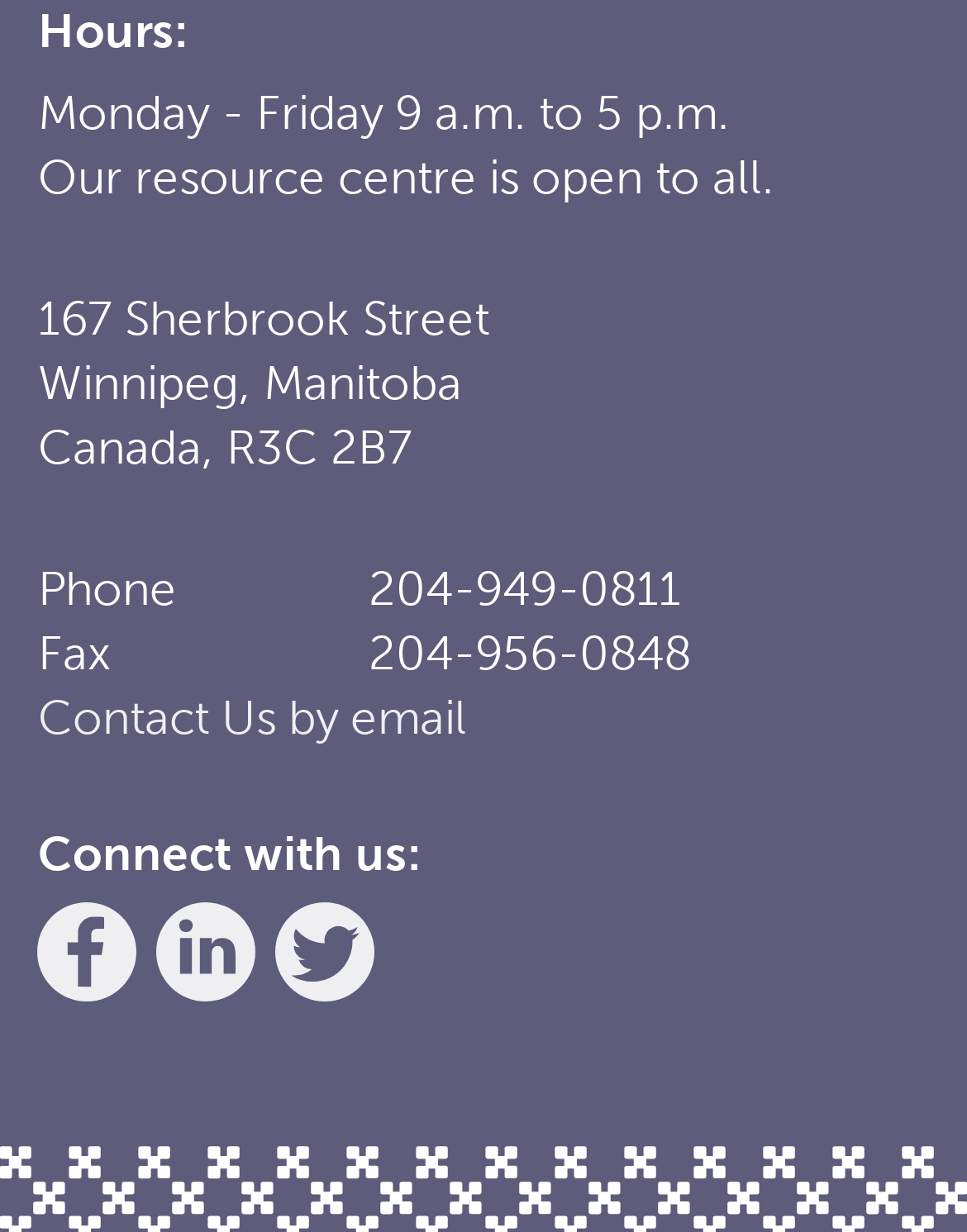What are the office hours?
Kindly answer the question with as much detail as you can.

I found the office hours by looking at the text under the 'Hours:' heading, which states 'Monday - Friday 9 a.m. to 5 p.m.'.